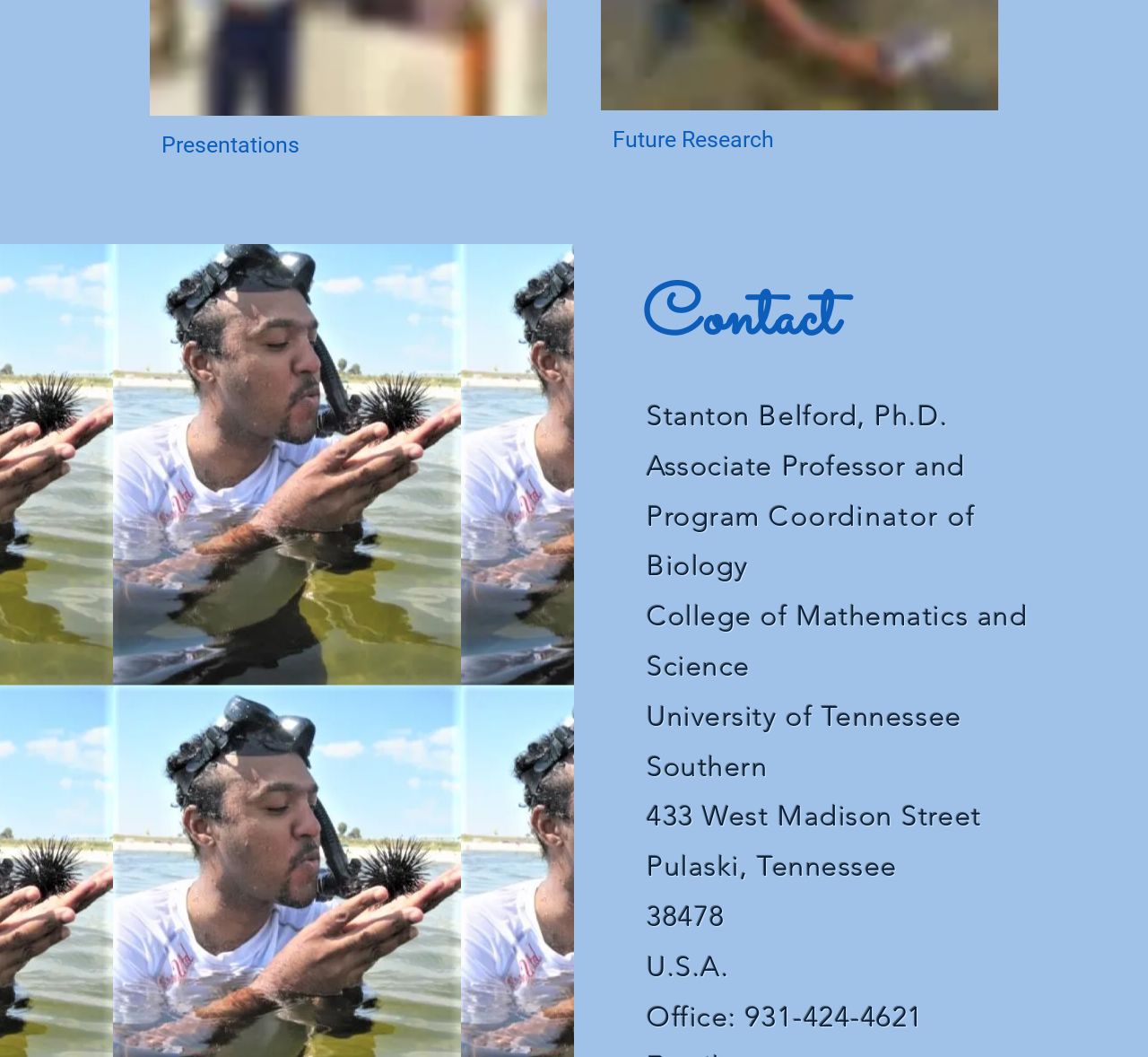What is the university's name?
Please give a detailed and elaborate answer to the question based on the image.

The university's name can be found in the contact information section, where it is written as 'University of Tennessee Southern' along with the address and other details.